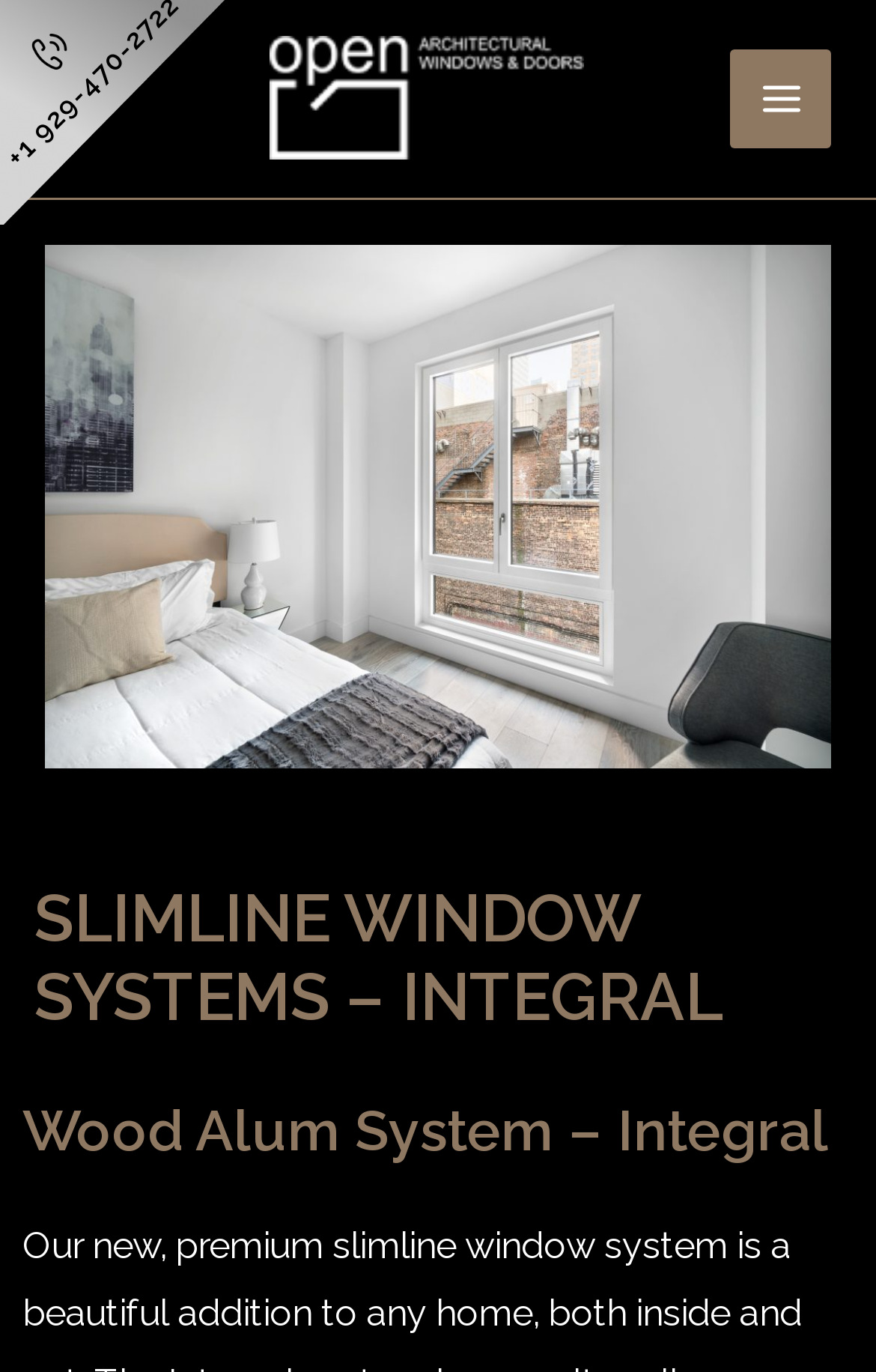Is the main menu expanded?
Based on the visual details in the image, please answer the question thoroughly.

I found the main menu button element which has an attribute 'expanded' set to 'False', indicating that the main menu is not expanded.